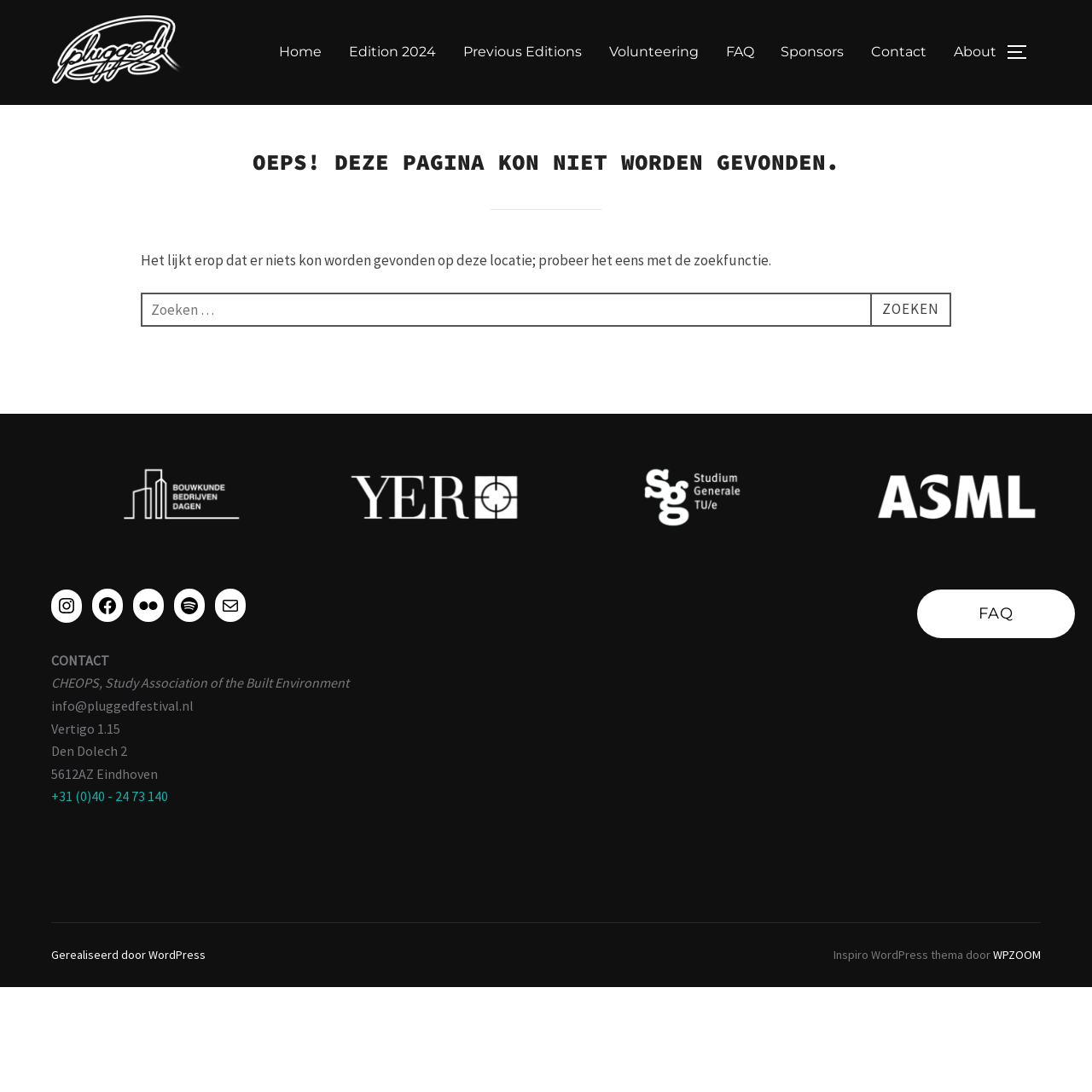What is the name of the festival?
Using the picture, provide a one-word or short phrase answer.

PLUGGED FESTIVAL